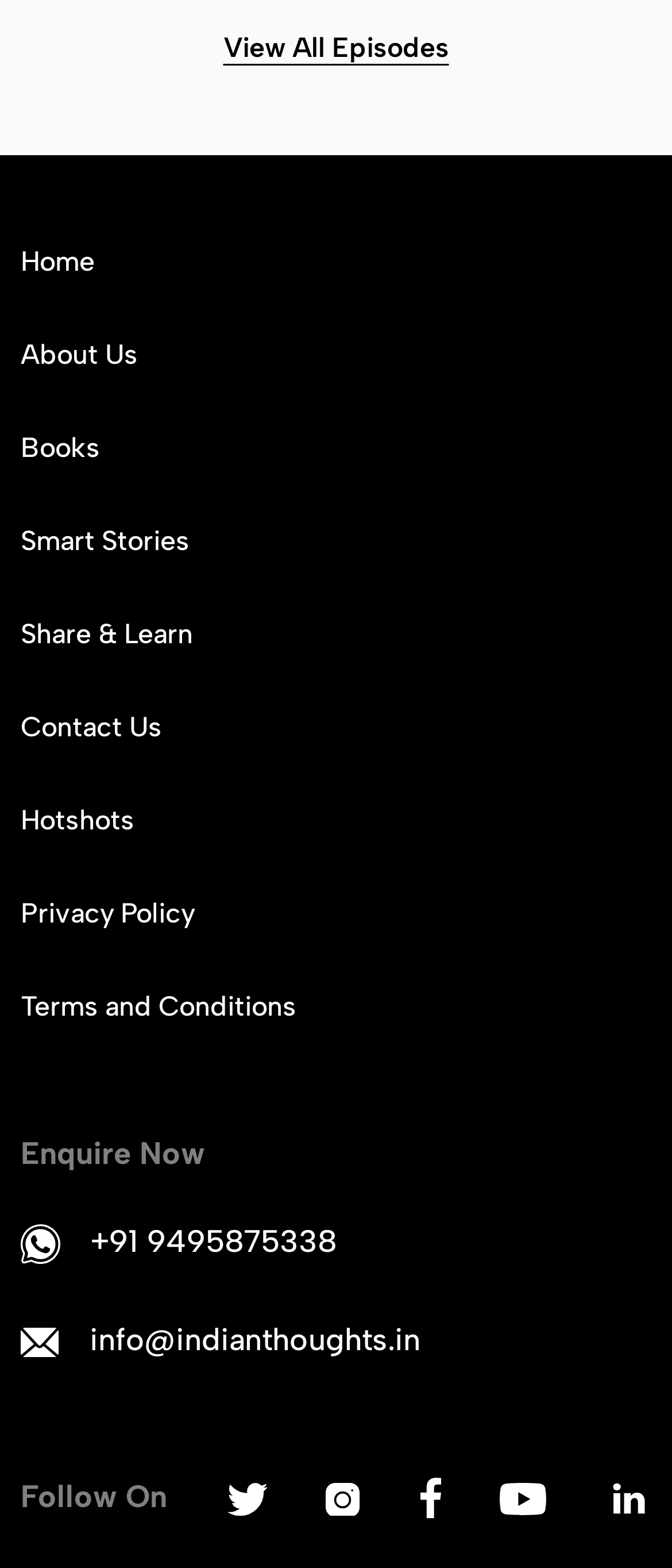Determine the bounding box coordinates of the UI element that matches the following description: "Smart Stories". The coordinates should be four float numbers between 0 and 1 in the format [left, top, right, bottom].

[0.031, 0.332, 0.282, 0.359]